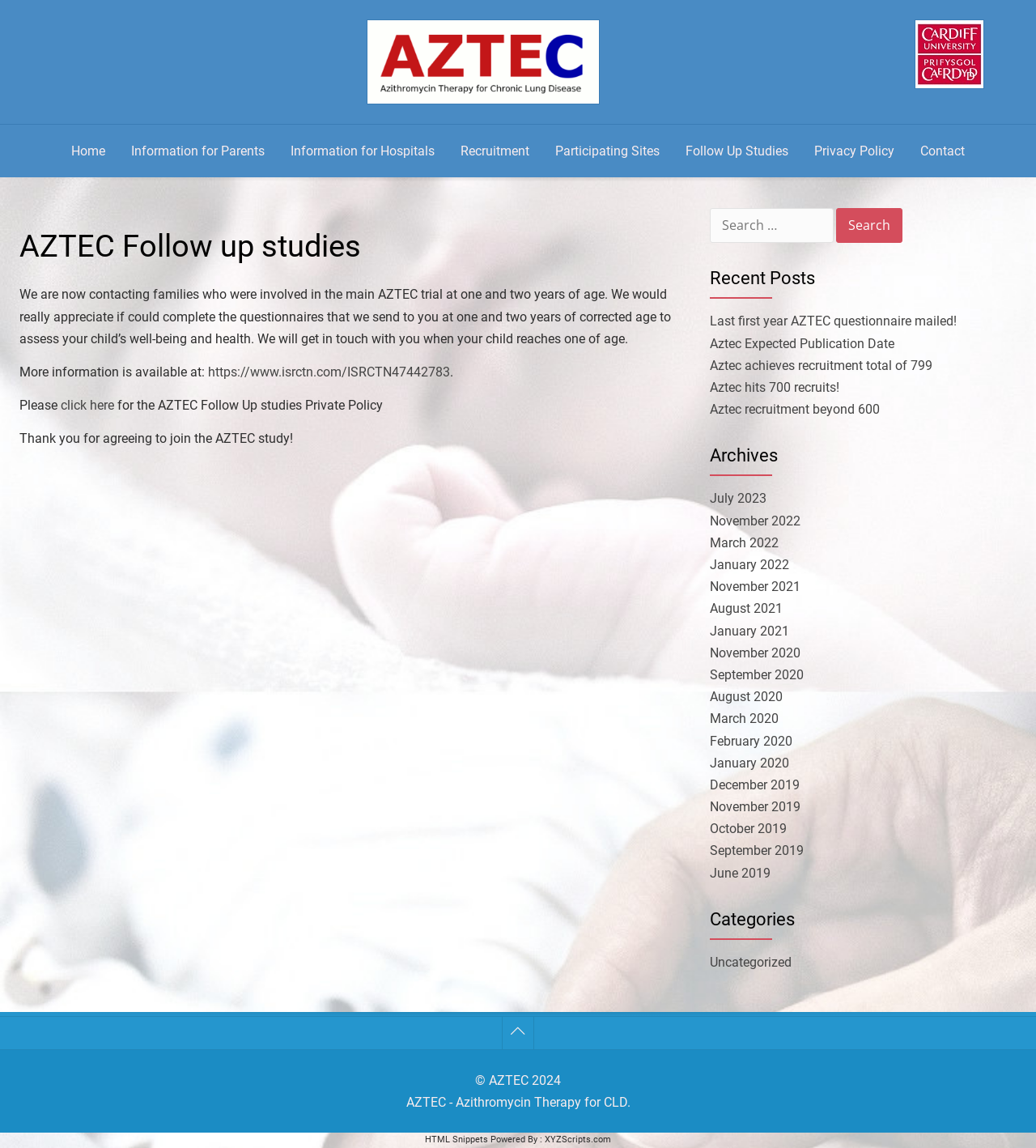Please specify the bounding box coordinates of the region to click in order to perform the following instruction: "Click the 'Contact' link".

[0.877, 0.109, 0.942, 0.155]